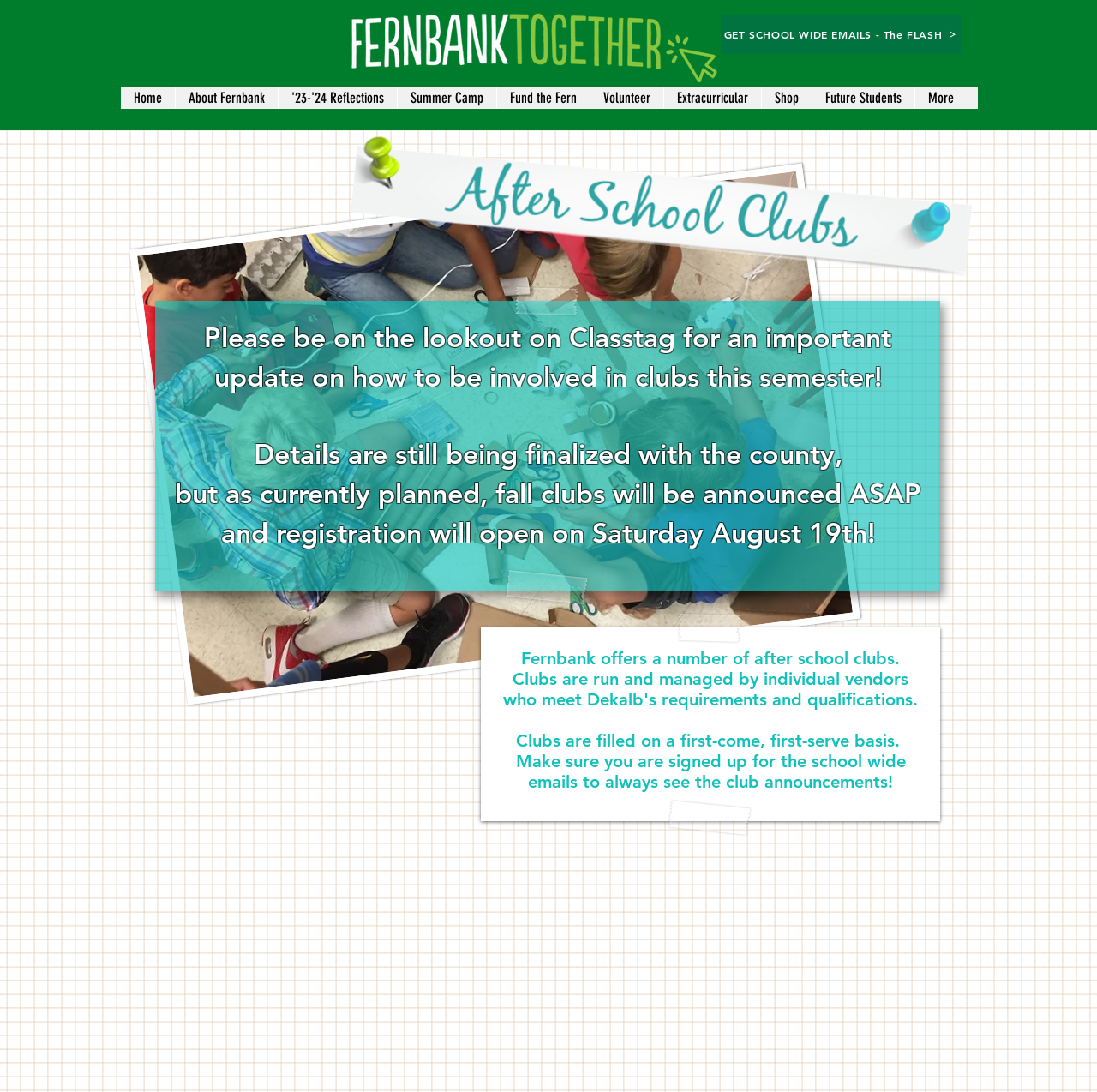Using the information in the image, give a comprehensive answer to the question: 
What is the name of the school?

I determined the answer by looking at the root element's text, which is 'Clubs PENDING | Fernbank Elementary'. The school's name is Fernbank Elementary.